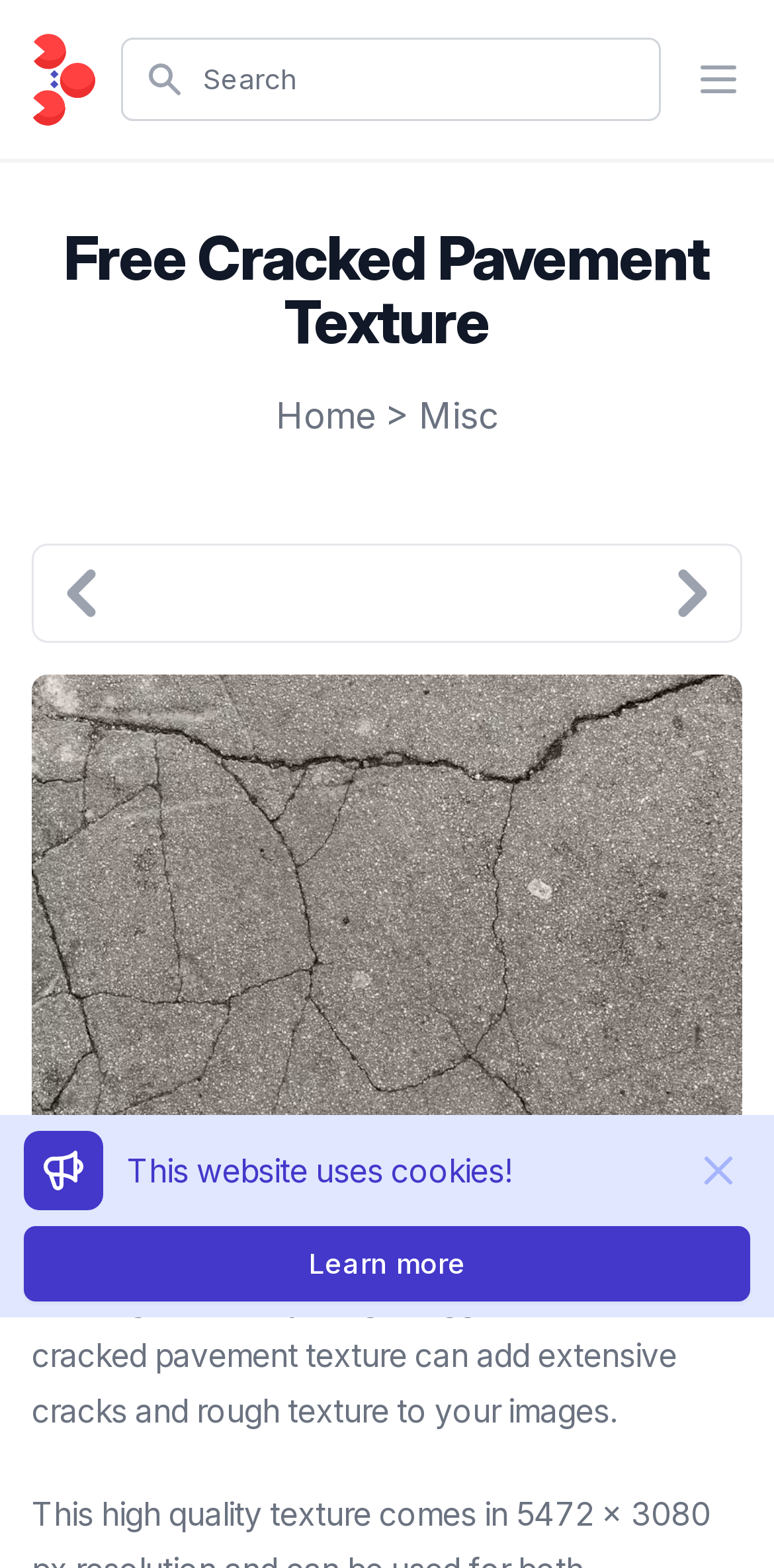Answer the question below using just one word or a short phrase: 
What is the content of the main image on the webpage?

Cracked pavement texture